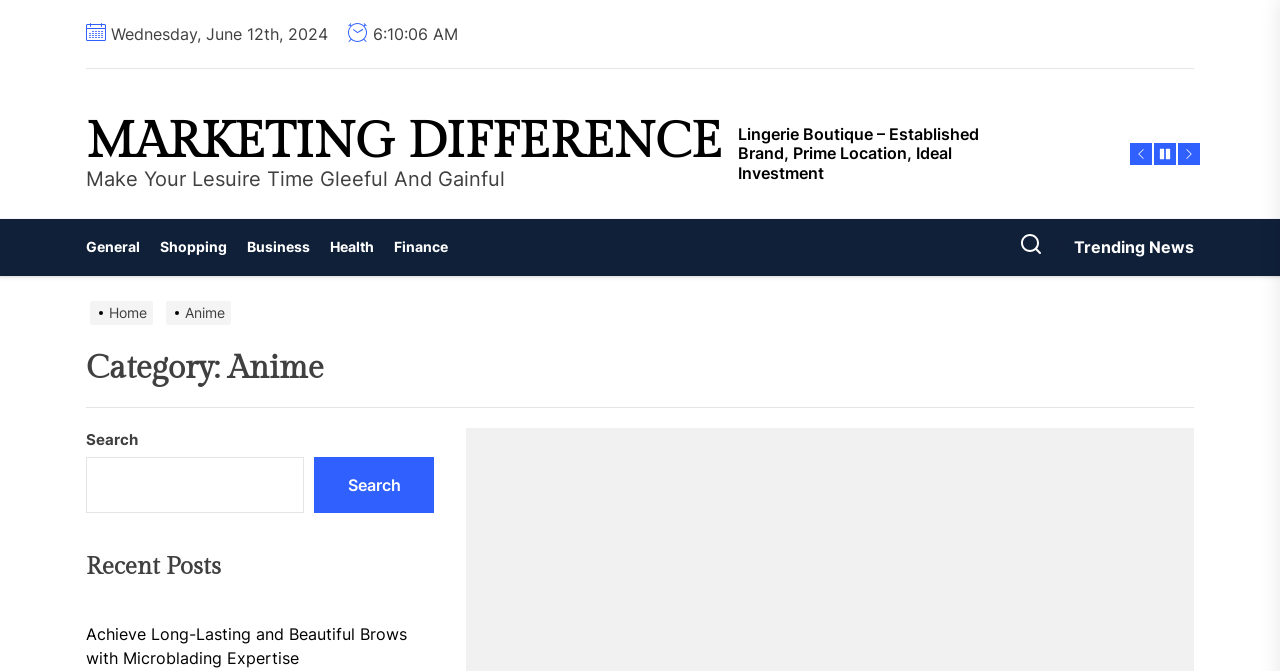Please locate the bounding box coordinates of the element that needs to be clicked to achieve the following instruction: "Click on MARKETING DIFFERENCE". The coordinates should be four float numbers between 0 and 1, i.e., [left, top, right, bottom].

[0.067, 0.174, 0.564, 0.249]